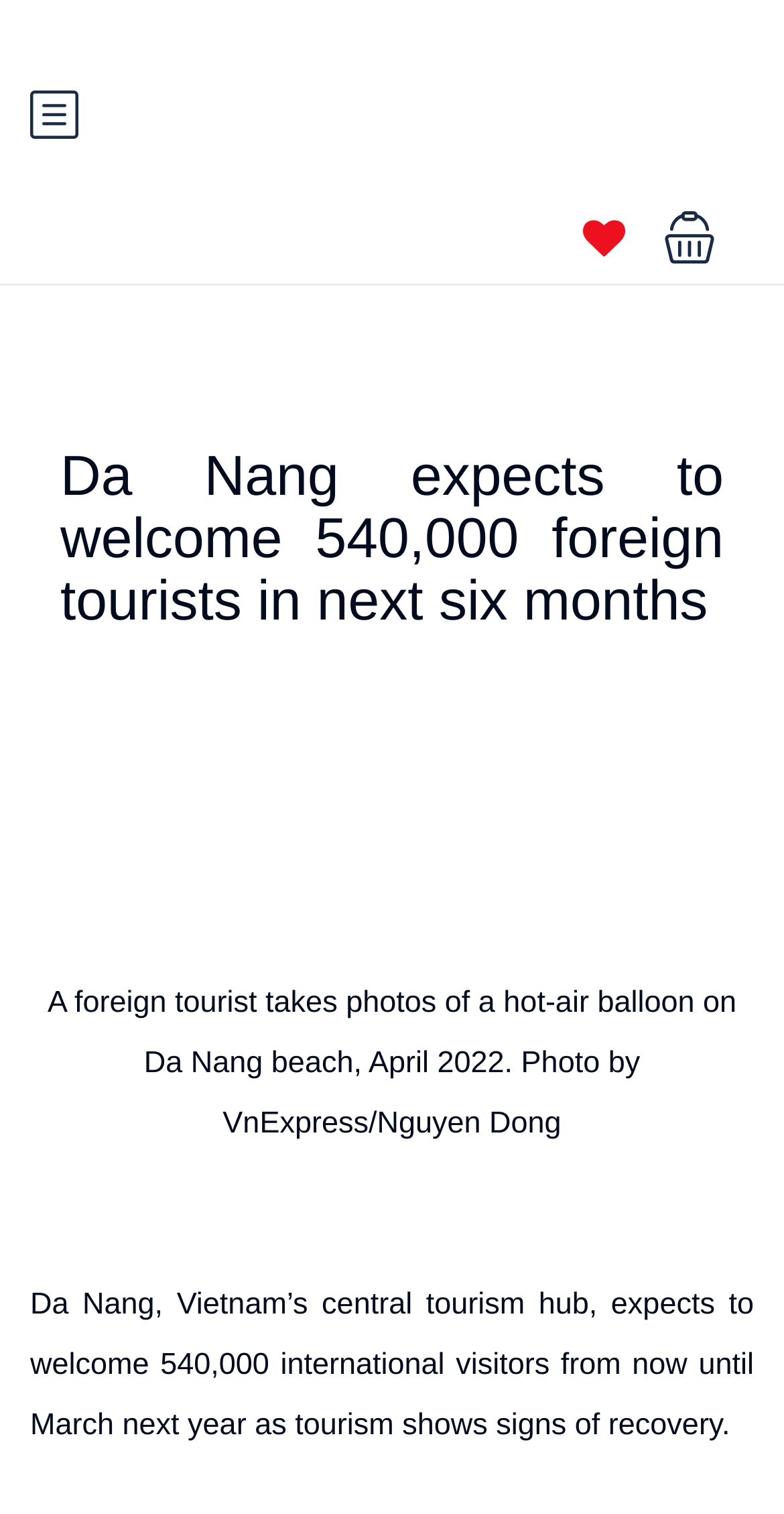Using the elements shown in the image, answer the question comprehensively: What is the expected number of international visitors in Da Nang?

The answer can be found in the StaticText element which states 'Da Nang, Vietnam’s central tourism hub, expects to welcome 540,000 international visitors from now until March next year as tourism shows signs of recovery.'